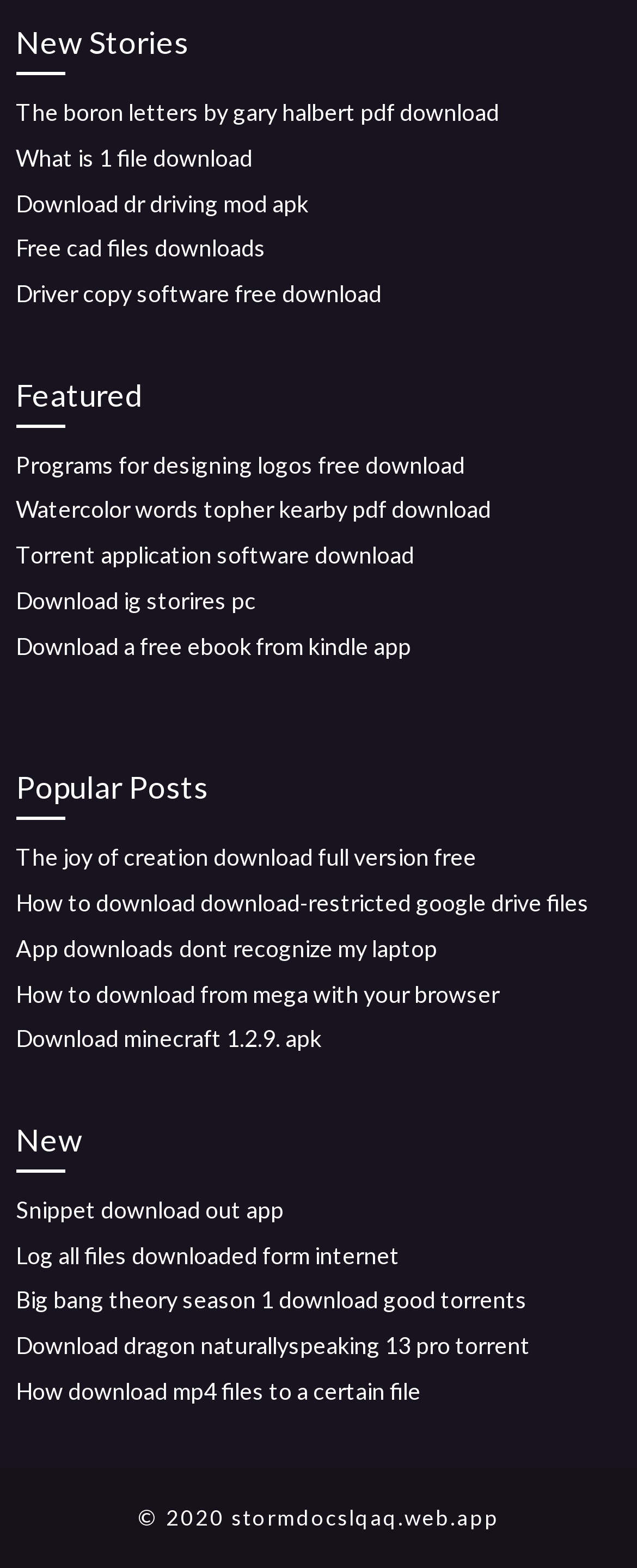Given the element description "Free cad files downloads", identify the bounding box of the corresponding UI element.

[0.025, 0.149, 0.417, 0.167]